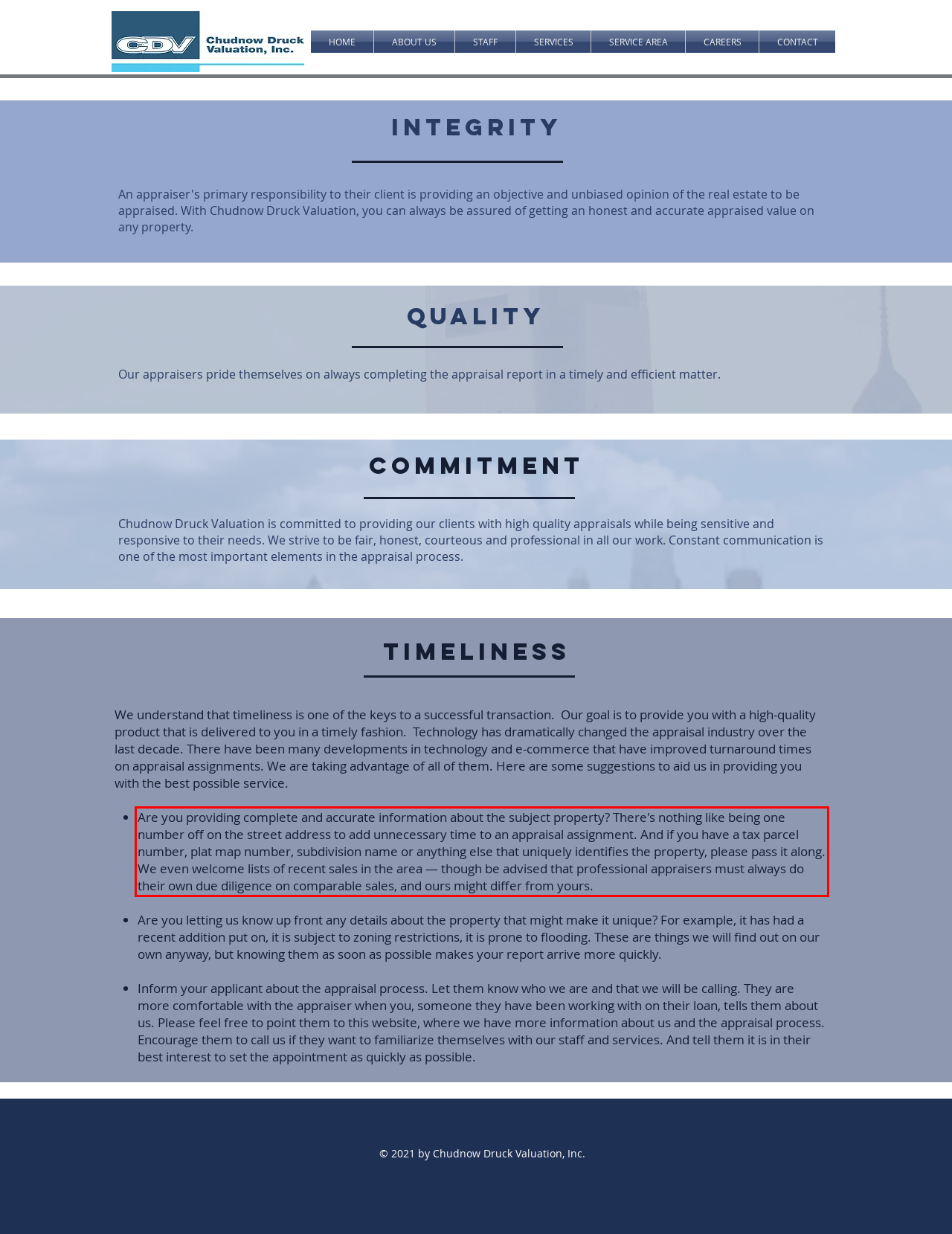There is a UI element on the webpage screenshot marked by a red bounding box. Extract and generate the text content from within this red box.

Are you providing complete and accurate information about the subject property? There's nothing like being one number off on the street address to add unnecessary time to an appraisal assignment. And if you have a tax parcel number, plat map number, subdivision name or anything else that uniquely identifies the property, please pass it along. We even welcome lists of recent sales in the area — though be advised that professional appraisers must always do their own due diligence on comparable sales, and ours might differ from yours.